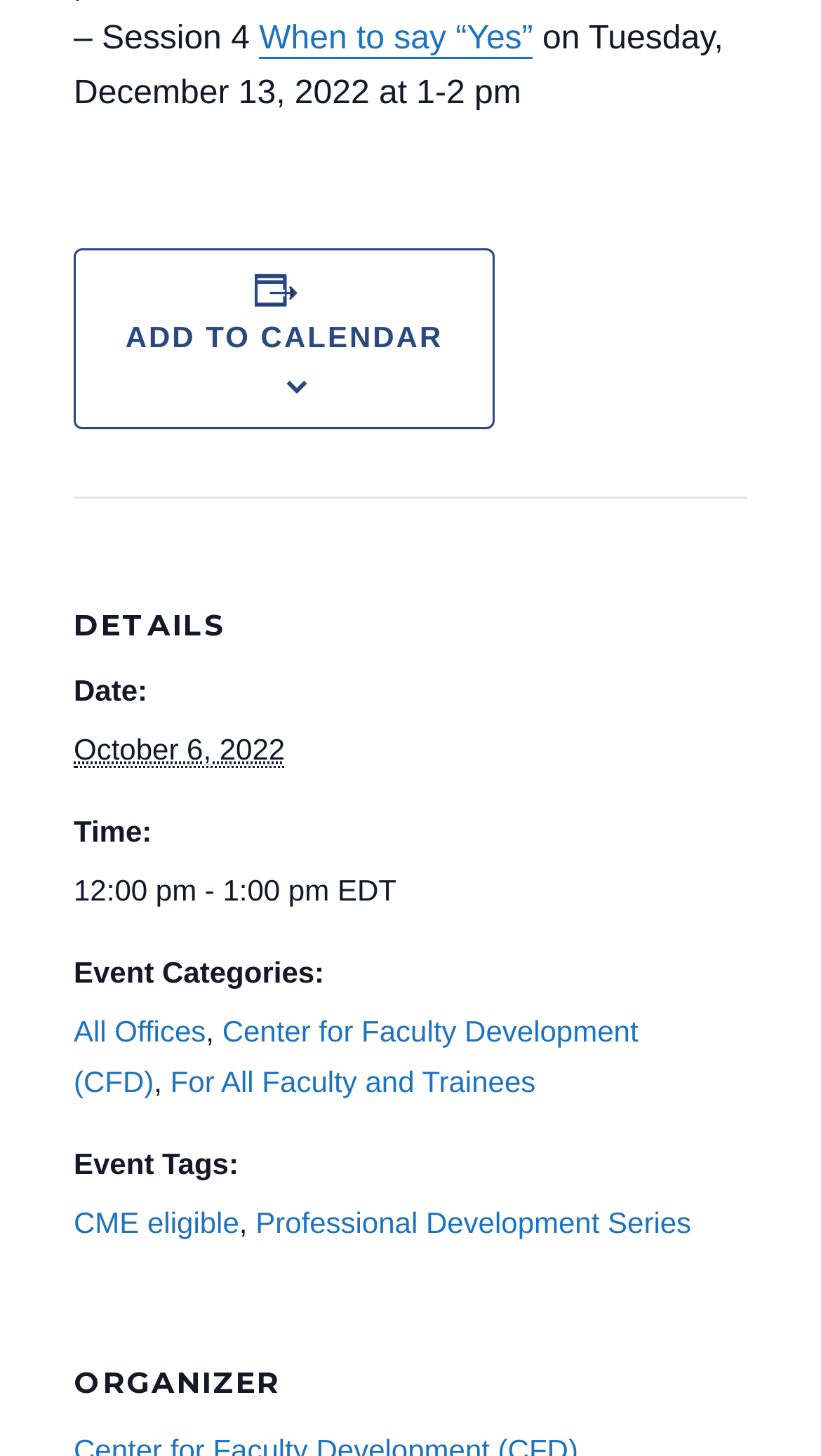Respond to the question below with a single word or phrase: What are the event categories?

All Offices, Center for Faculty Development (CFD)